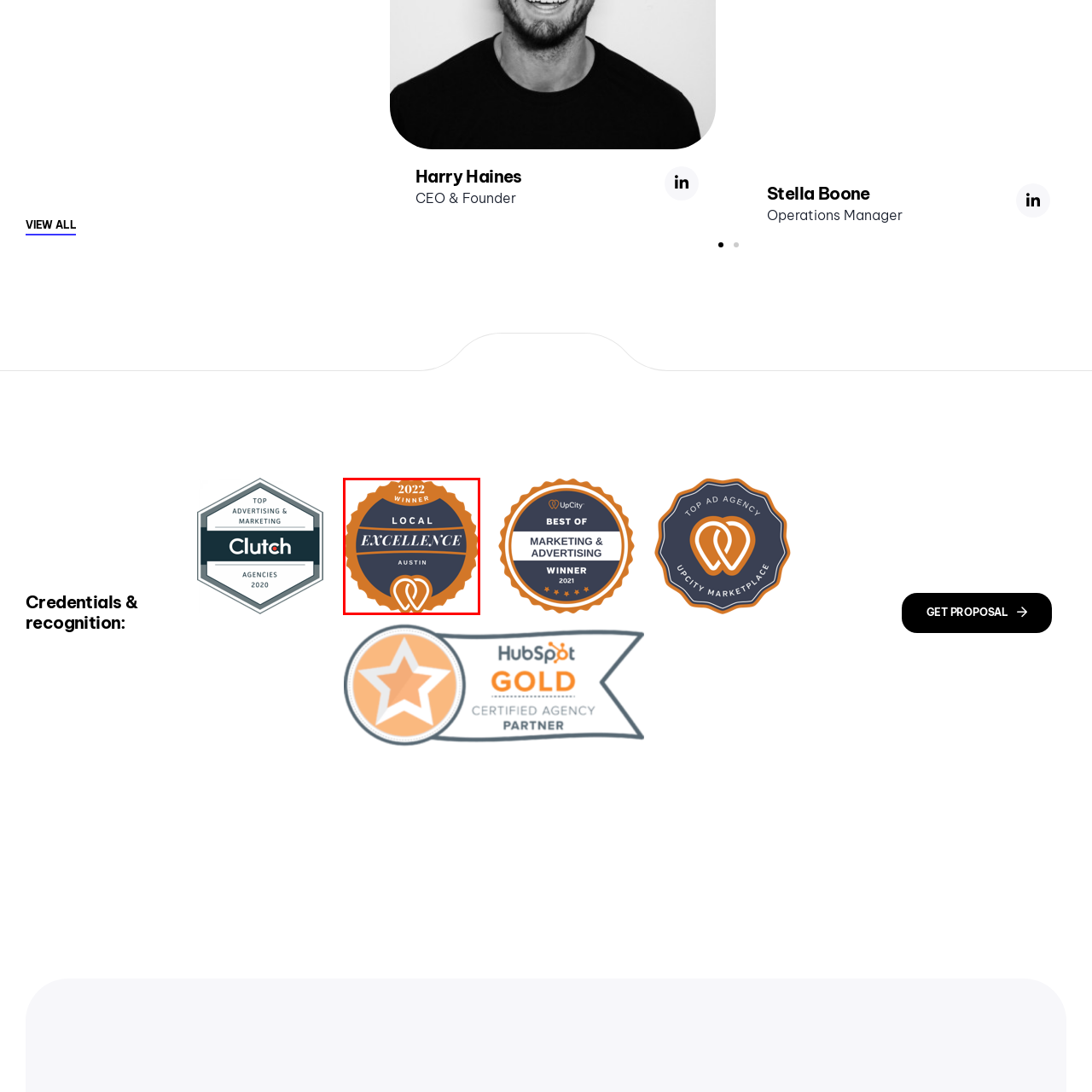Inspect the picture enclosed by the red border, What is the color scheme of the badge? Provide your answer as a single word or phrase.

Orange and navy blue